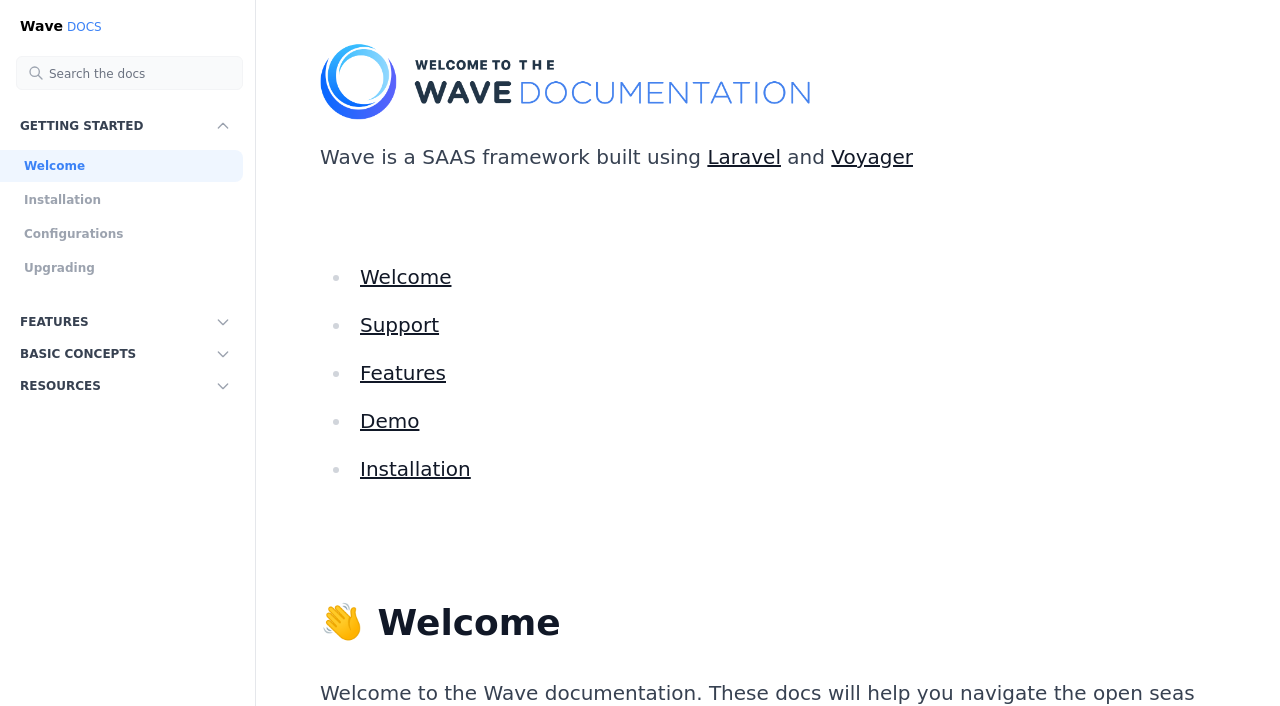Produce an extensive caption that describes everything on the webpage.

The webpage is a welcome page for Wave SAAS Starter Kit. At the top, there is a logo image and a heading "WaveDOCS" on the left side. Below the logo, there is a search input field with a combobox. 

On the left side, there are four links: "Welcome", "Installation", "Configurations", and "Upgrading", arranged vertically. Each link is accompanied by a small image on its right side. 

The page is divided into four sections: "GETTING STARTED", "FEATURES", "BASIC CONCEPTS", and "RESOURCES". Each section has a heading and a small image on its right side. 

On the right side of the page, there is a large image and a paragraph of text that describes Wave as a SAAS framework built using Laravel and Voyager. There are also four links: "Welcome", "Support", "Features", and "Demo", arranged vertically with bullet points. 

At the bottom of the page, there is a large heading "👋 Welcome" that spans across the page.